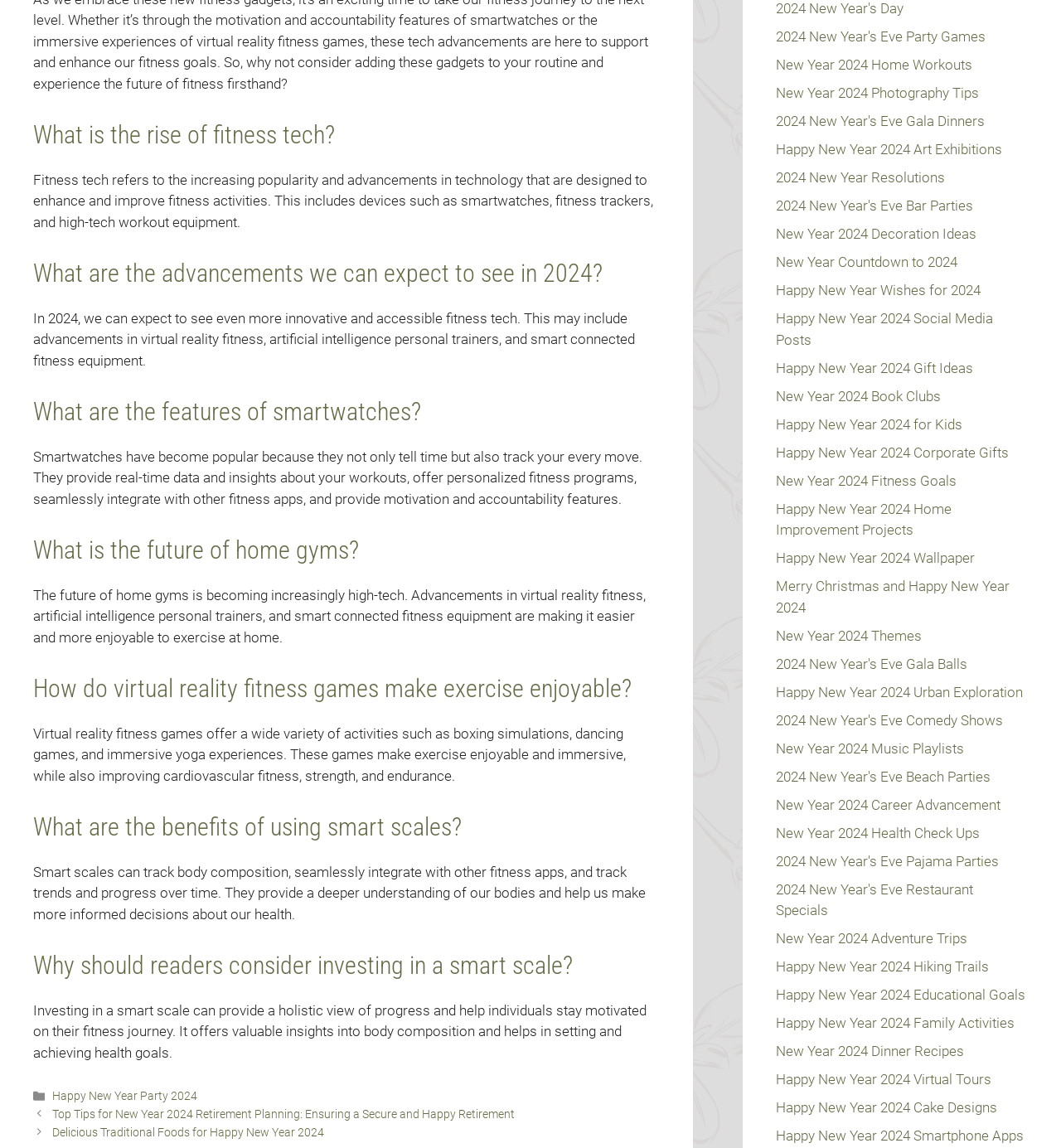Provide a short answer to the following question with just one word or phrase: What is fitness tech?

Technology for fitness activities